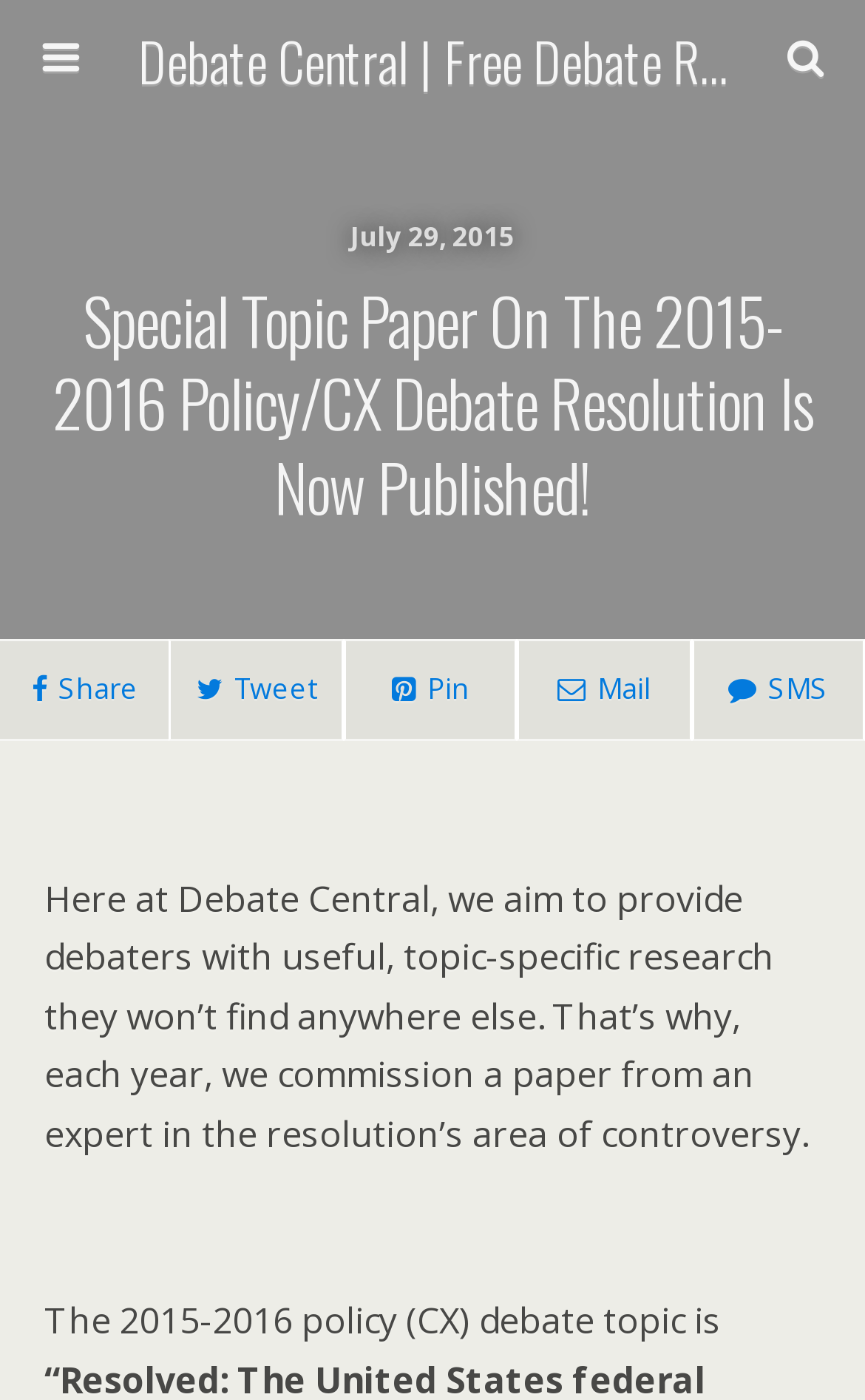Please locate the bounding box coordinates of the element that should be clicked to achieve the given instruction: "Read the special topic paper".

[0.0, 0.184, 1.0, 0.394]